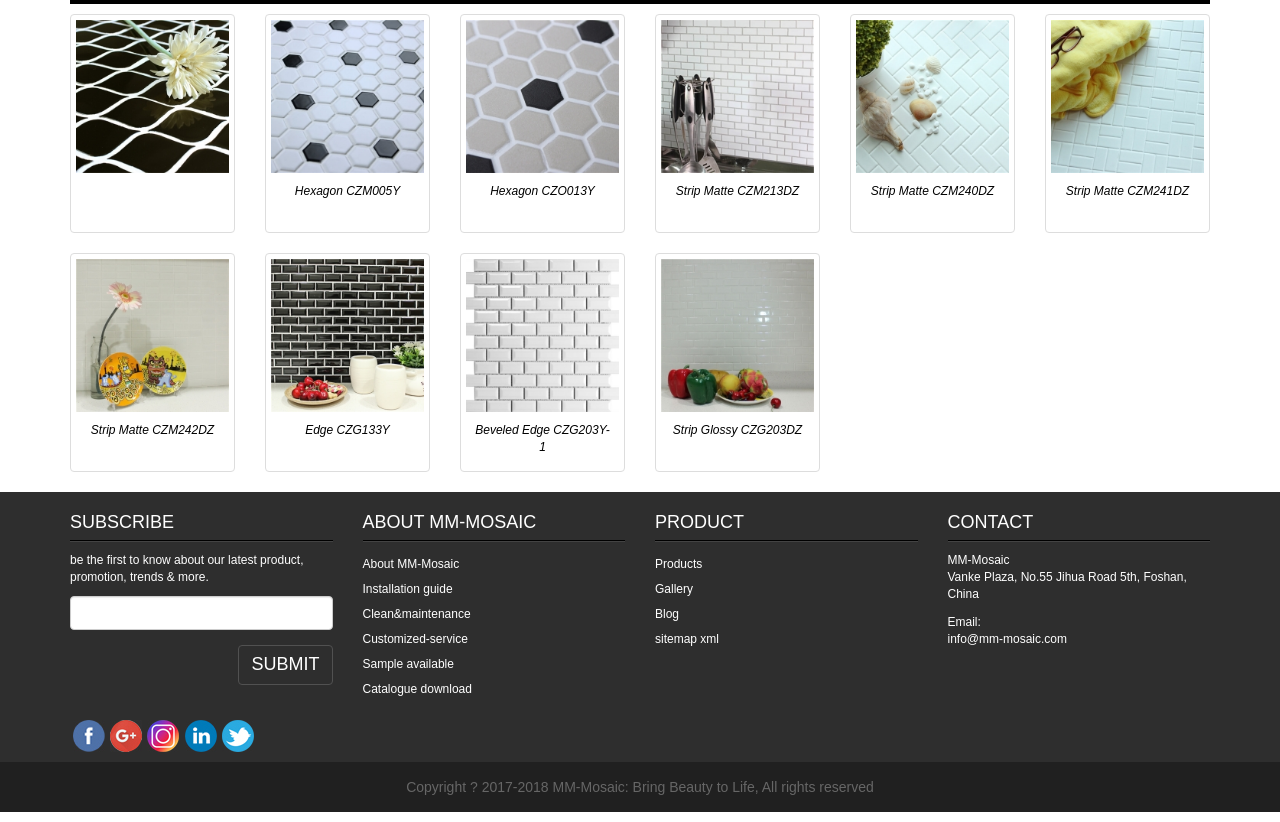Kindly provide the bounding box coordinates of the section you need to click on to fulfill the given instruction: "Subscribe to the newsletter".

[0.055, 0.611, 0.26, 0.66]